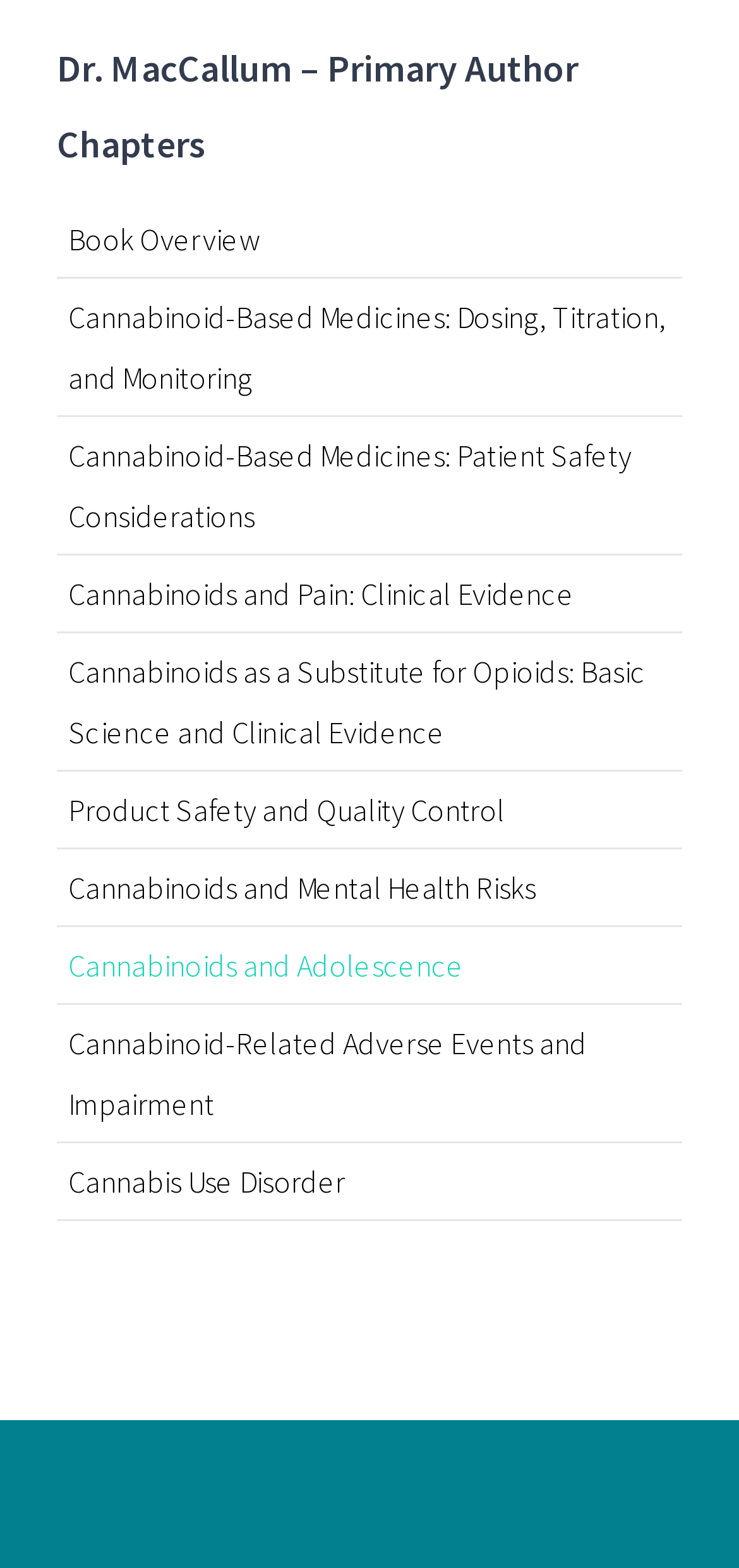Provide the bounding box coordinates for the UI element that is described by this text: "Cannabinoids and Adolescence". The coordinates should be in the form of four float numbers between 0 and 1: [left, top, right, bottom].

[0.092, 0.603, 0.628, 0.628]